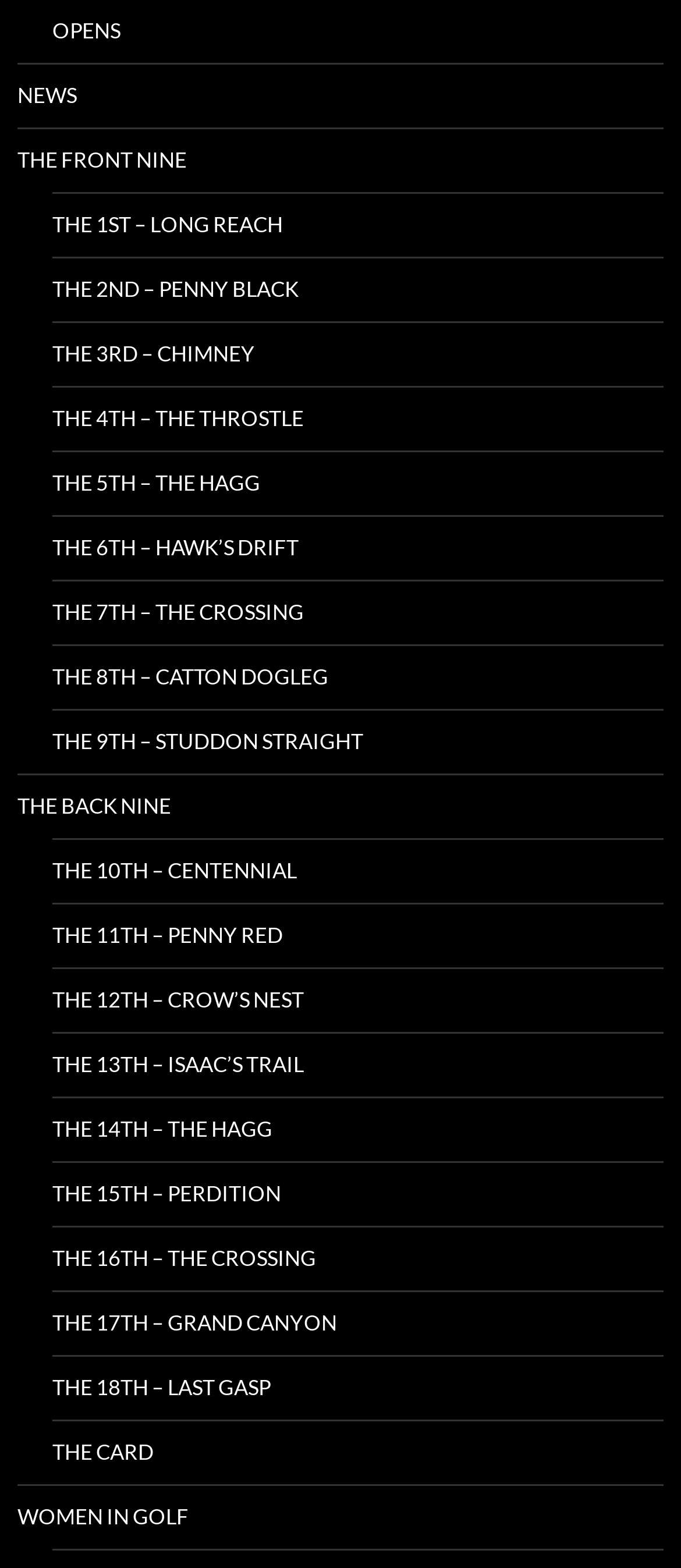Provide a one-word or brief phrase answer to the question:
How many links are there for the front nine?

9